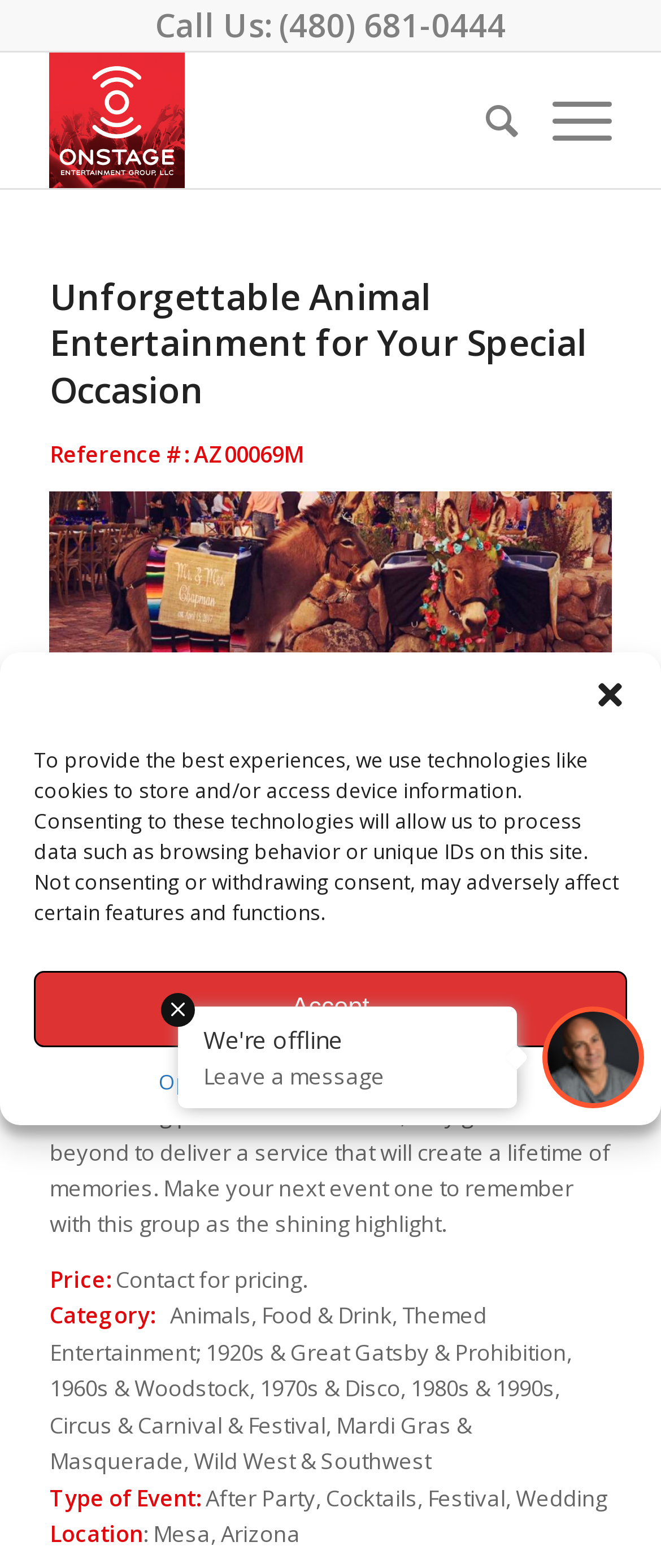Identify the bounding box of the HTML element described as: "aria-label="10 copy" title="10 copy"".

[0.075, 0.034, 0.755, 0.12]